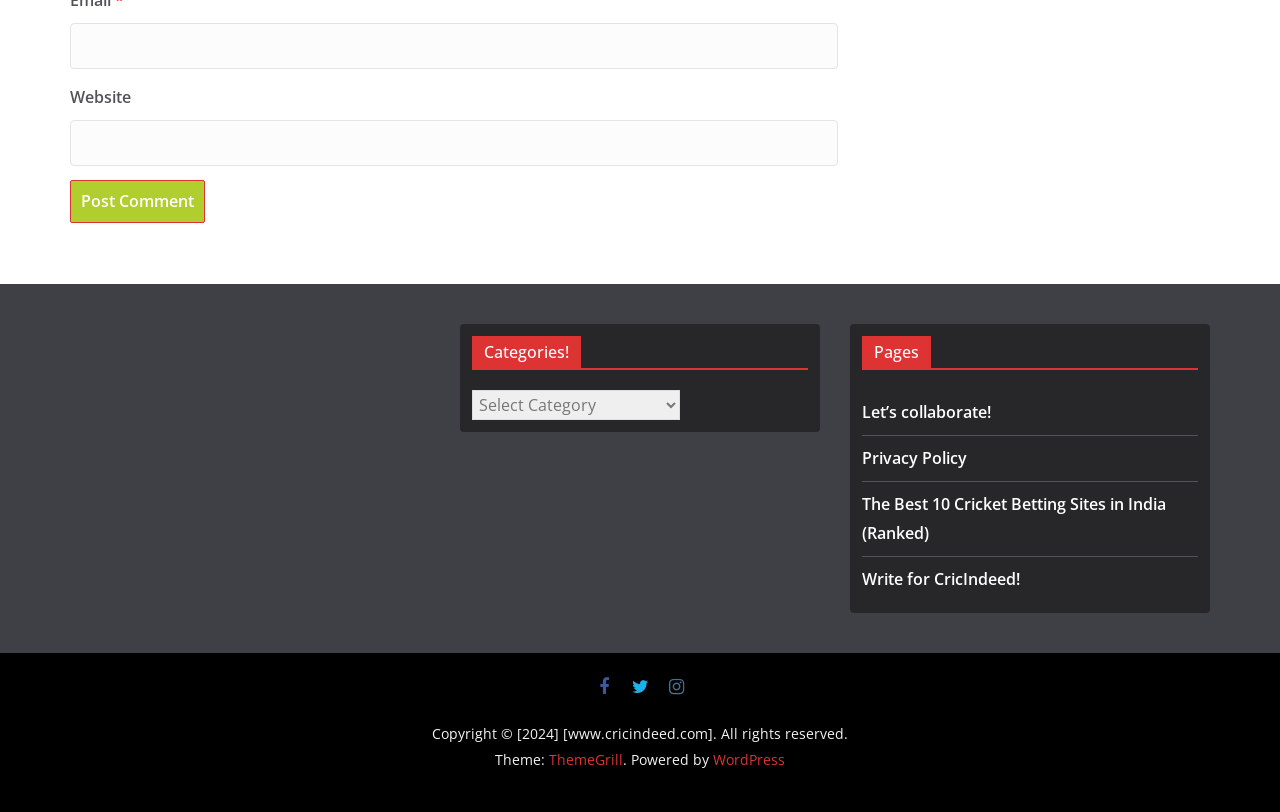Determine the bounding box coordinates of the clickable element to complete this instruction: "Select a category". Provide the coordinates in the format of four float numbers between 0 and 1, [left, top, right, bottom].

[0.369, 0.481, 0.531, 0.518]